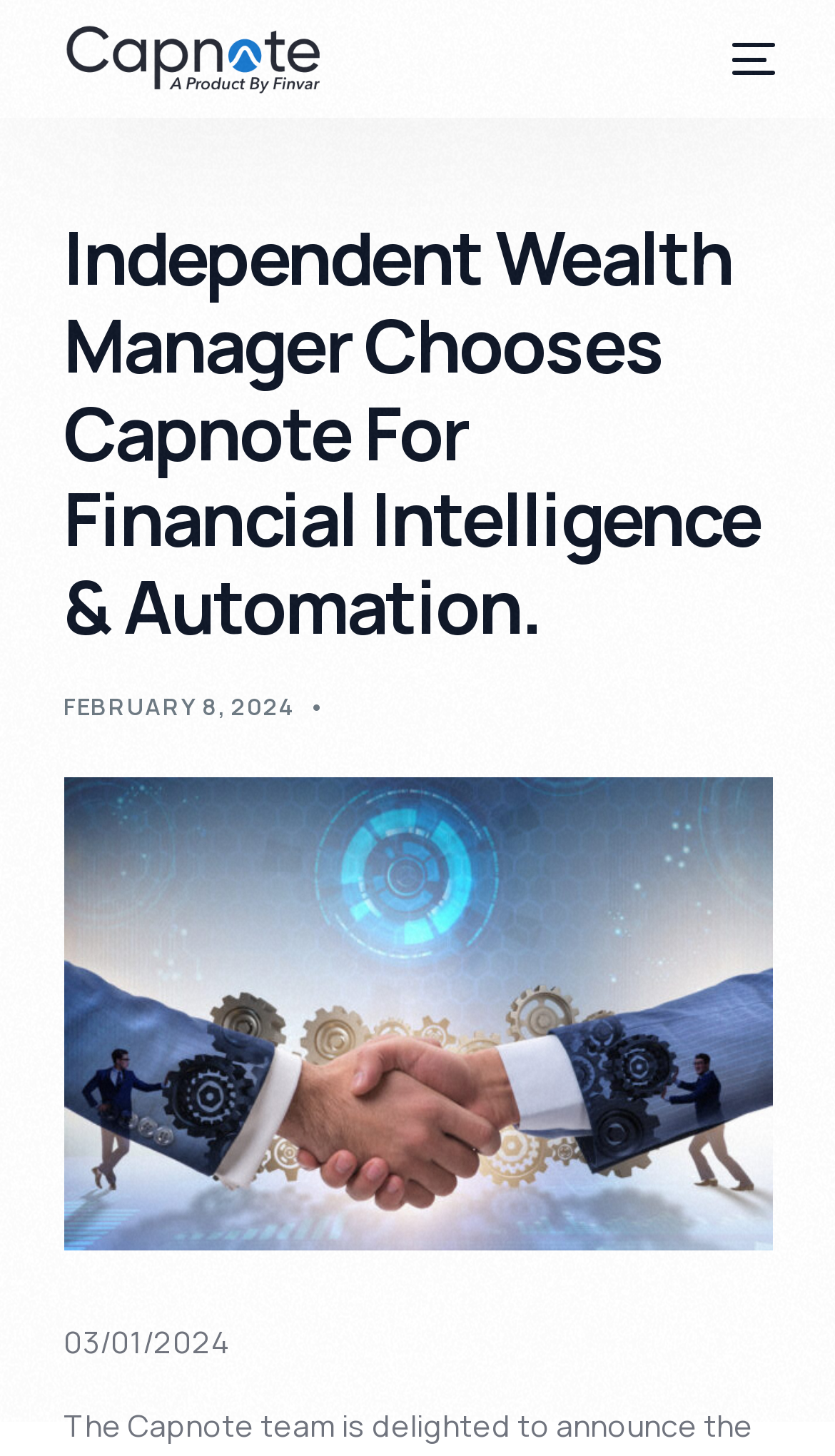Locate the bounding box coordinates of the element that should be clicked to fulfill the instruction: "Click on the Capnote logo".

[0.073, 0.015, 0.393, 0.066]